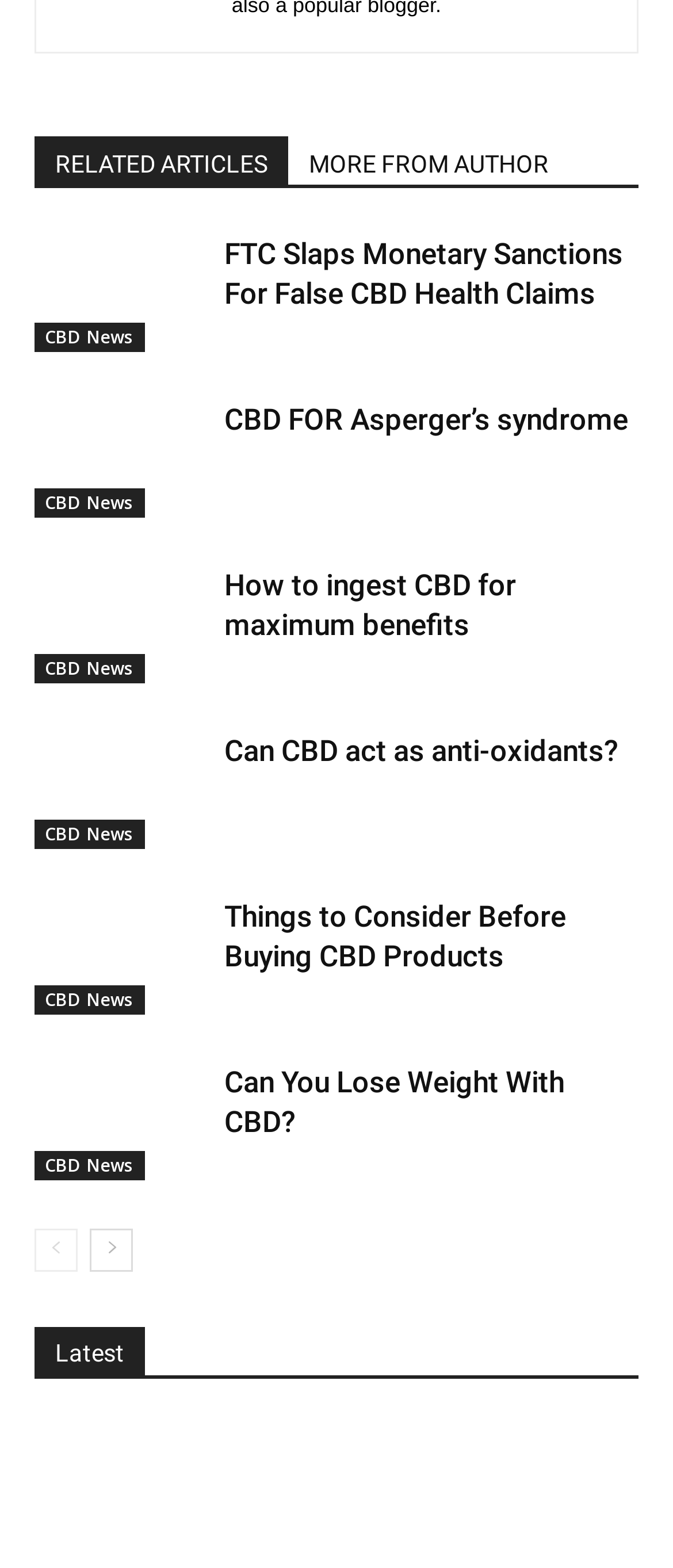Respond to the question below with a concise word or phrase:
How many articles are listed under 'RELATED ARTICLES MORE FROM AUTHOR'?

8